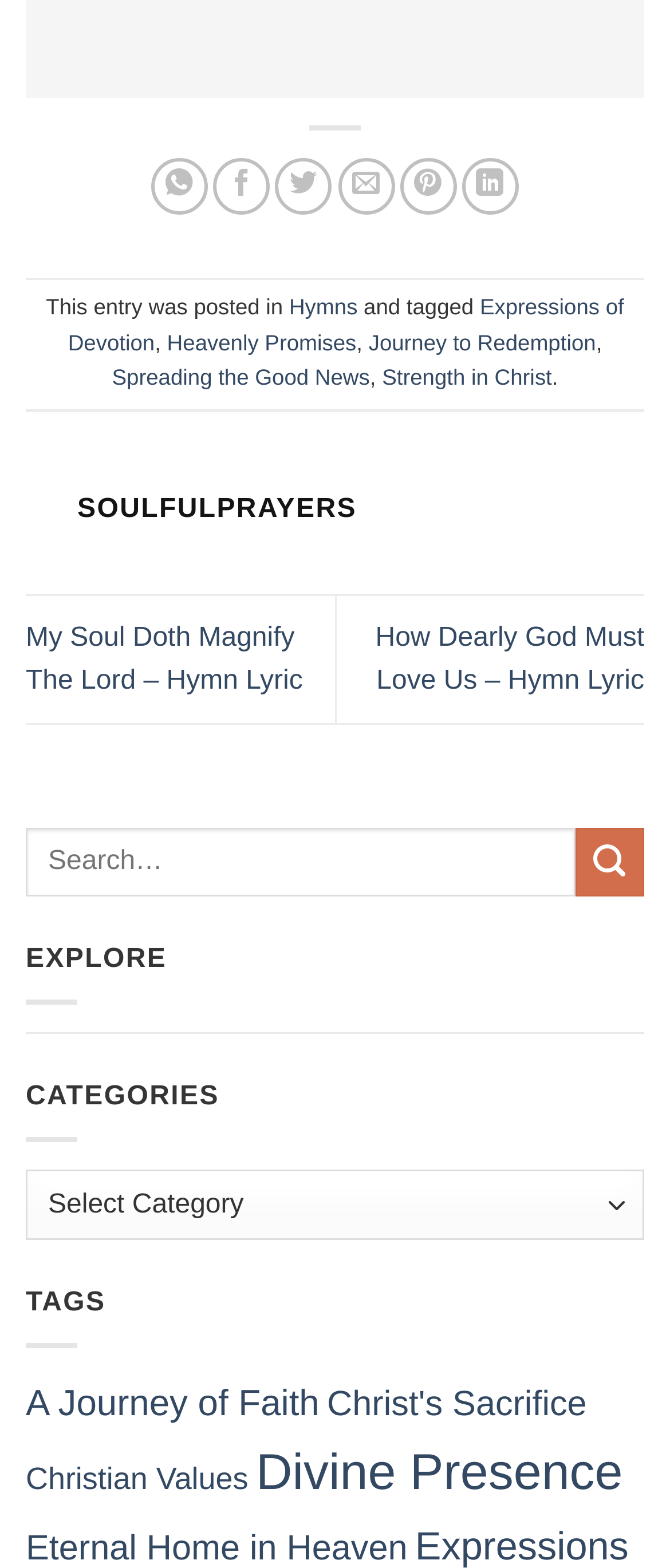How many items are in the 'A Journey of Faith' category?
Provide a concise answer using a single word or phrase based on the image.

2,571 items